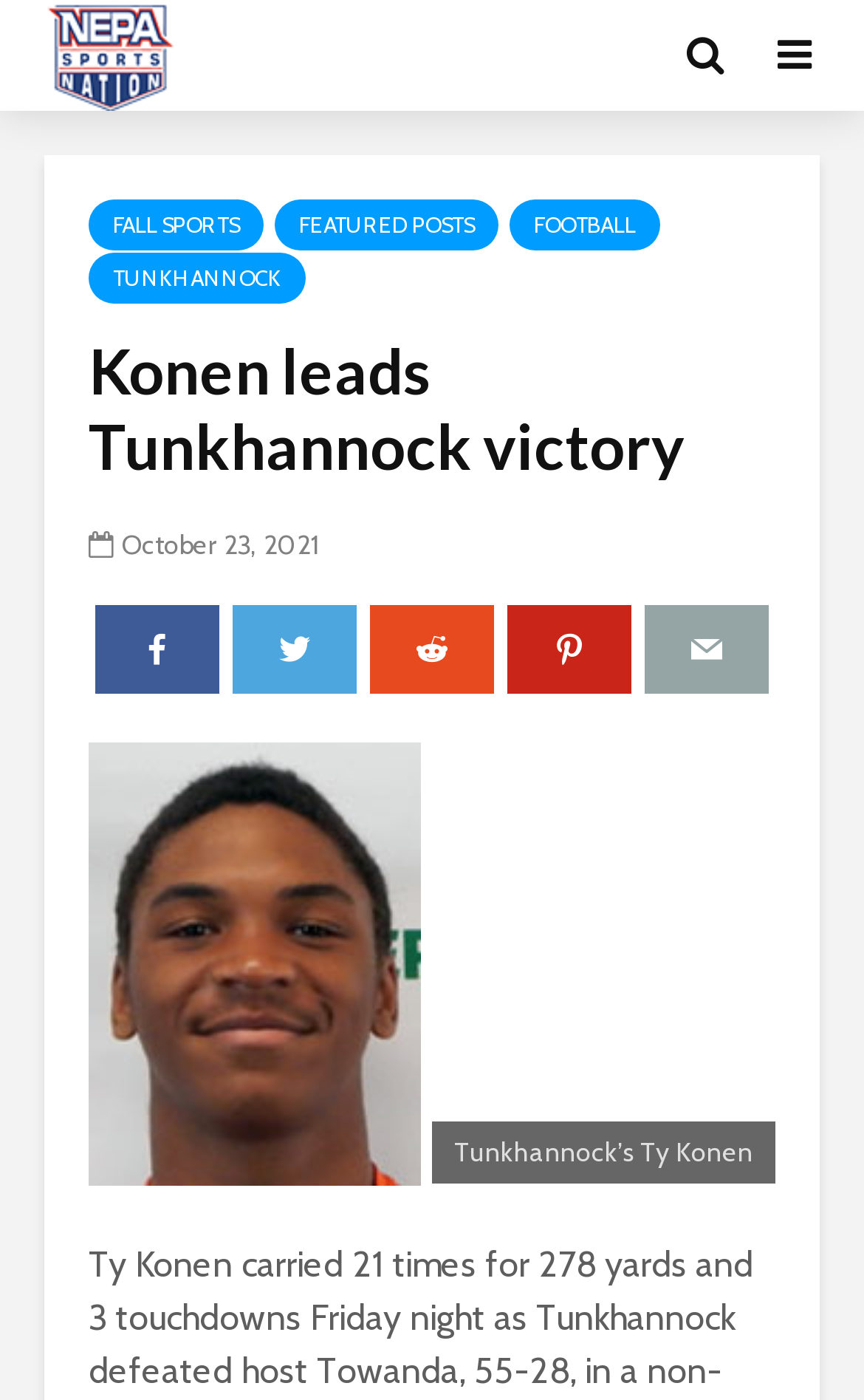Provide an in-depth description of the elements and layout of the webpage.

The webpage is about a sports news article, specifically a victory led by Konen from Tunkhannock. At the top left, there is a logo of "NEPA Sports Nation" which is both a link and an image. Below the logo, there are four links in a row, labeled "FALL SPORTS", "FEATURED POSTS", "FOOTBALL", and "TUNKHANNOCK", respectively. 

The main title of the article, "Konen leads Tunkhannock victory", is a heading located below the links. The date of the article, "October 23, 2021", is written in a smaller text below the title. 

There are five social media links, represented by icons, placed in a row below the date. These icons are for sharing the article on various platforms. 

The main content of the article is accompanied by a figure, which is an image with a caption. The caption reads "Tunkhannock’s Ty Konen". The image and its caption take up a significant portion of the webpage, spanning from the middle to the bottom.